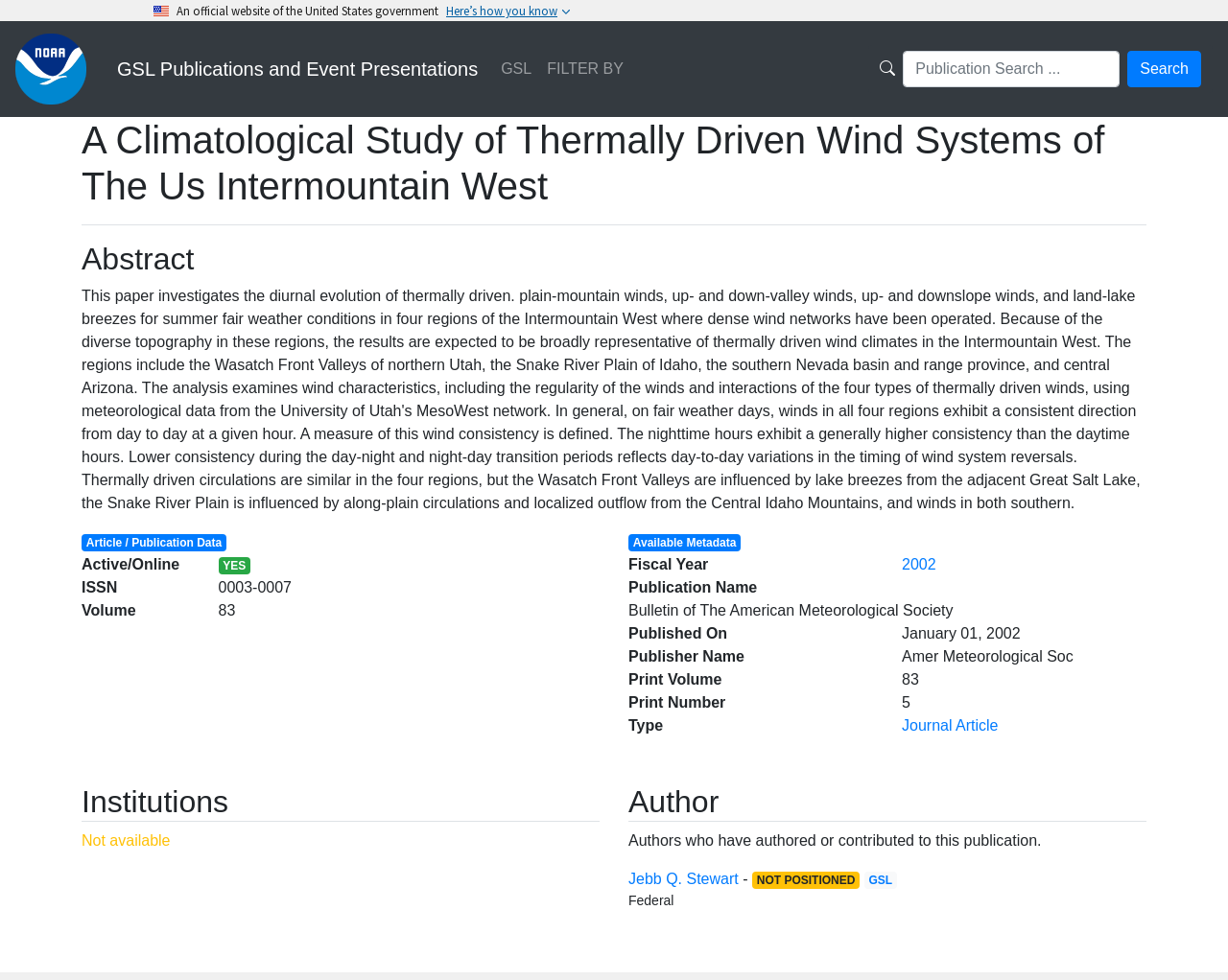Find the bounding box coordinates for the area you need to click to carry out the instruction: "Search for publications". The coordinates should be four float numbers between 0 and 1, indicated as [left, top, right, bottom].

[0.735, 0.052, 0.912, 0.089]